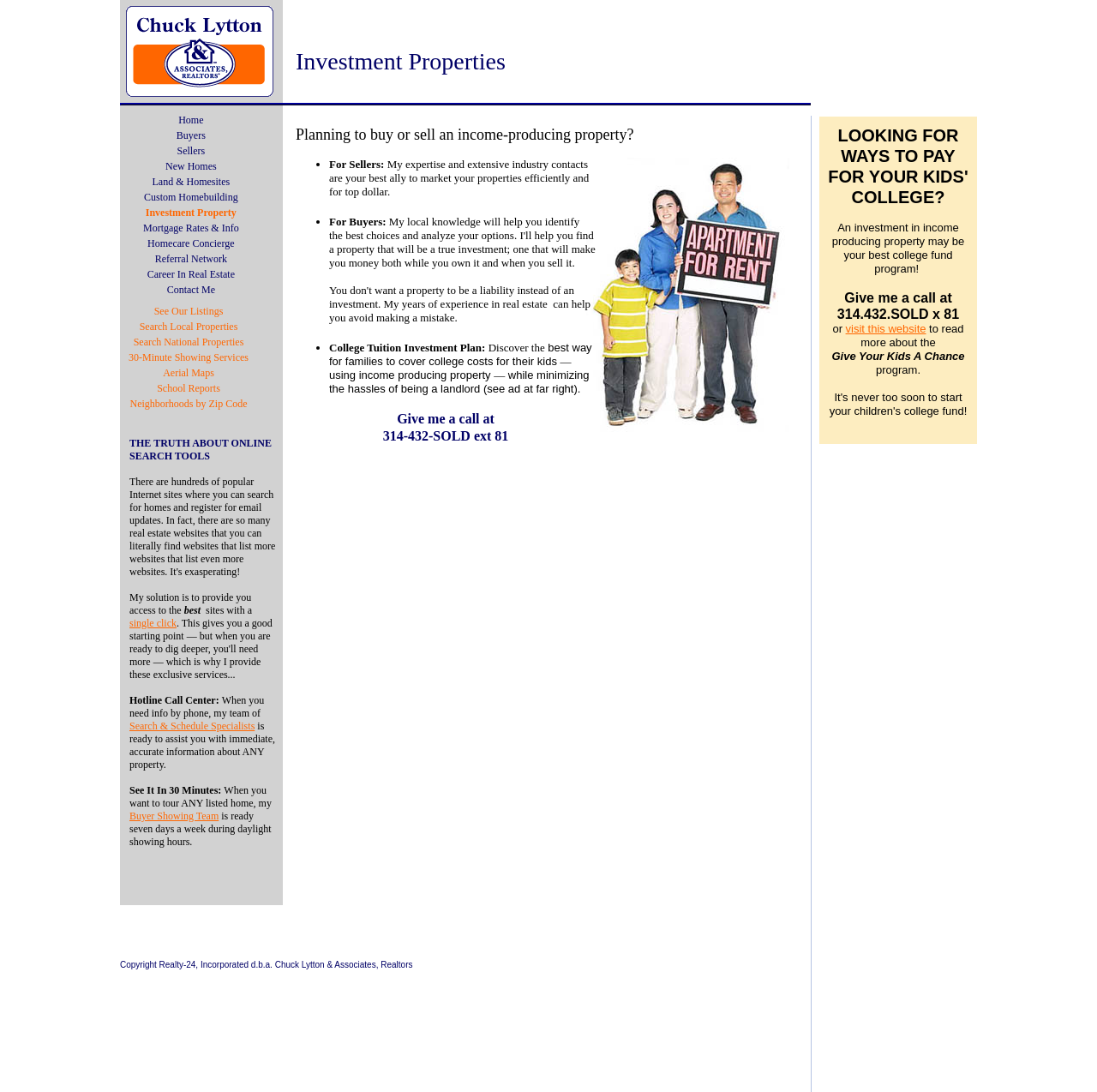Create an elaborate caption that covers all aspects of the webpage.

The webpage is focused on investment, specifically in the real estate sector. At the top, there is a table with 9 rows, each containing a cell with a label and two images. The labels are "Home", "Buyers", "Sellers", "New Homes", "Land & Homesites", "Custom Homebuilding", "Investment Property", "Mortgage Rates & Info", and "Homecare Concierge". The images are likely icons or logos related to each label. 

Below this table, there is another table with 8 rows, each containing a cell with a label and two images. The labels are "See Our Listings", "Search Local Properties", "Search National Properties", "30-Minute Showing Services", "Aerial Maps", "School Reports", and "Neighborhoods by Zip Code". Again, the images are likely icons or logos related to each label.

At the bottom of the page, there is a static text element with the title "THE TRUTH ABOUT ONLINE SEARCH TOOLS". This text is centered and takes up a significant portion of the page's width.